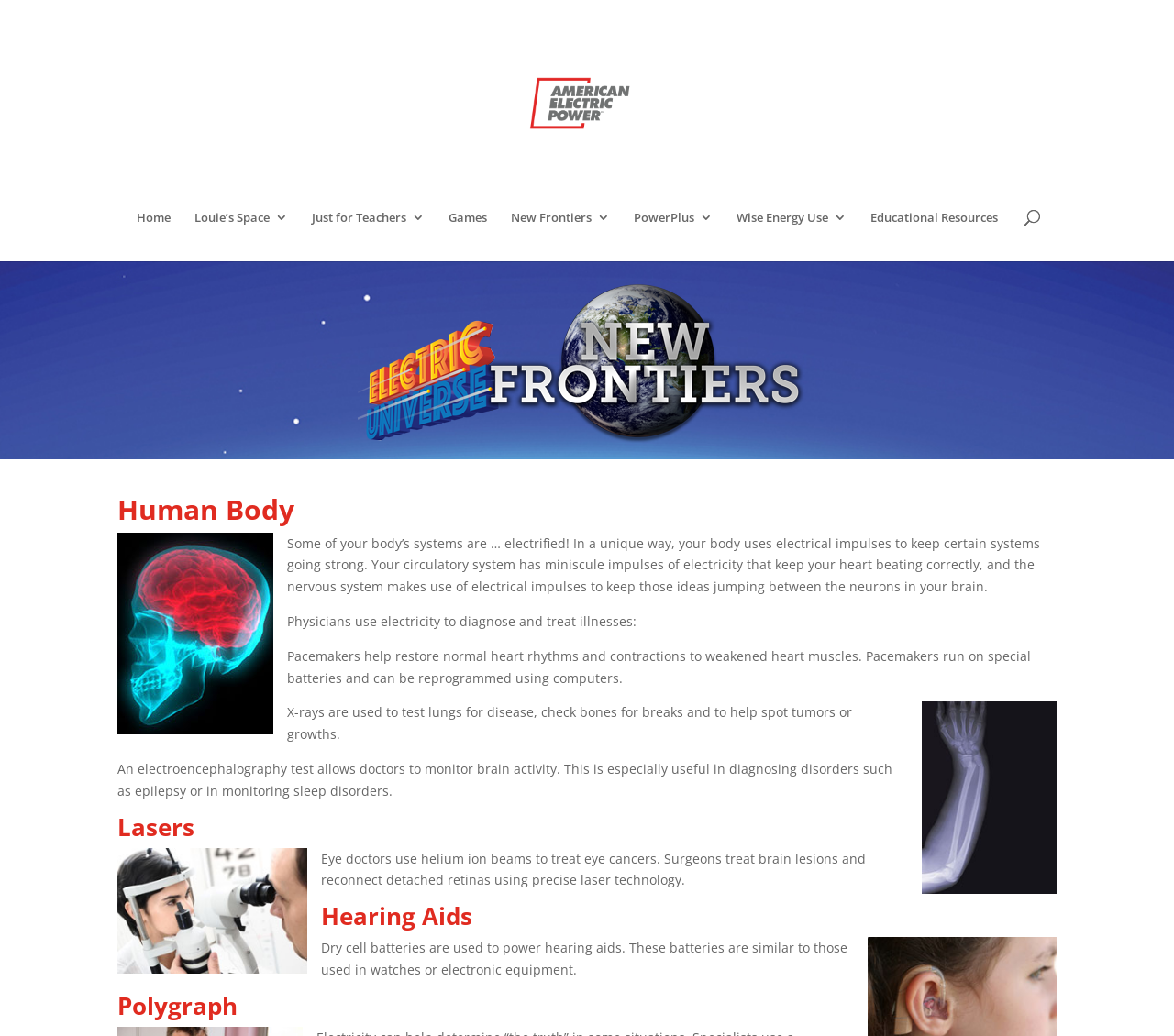Identify the bounding box coordinates of the clickable region required to complete the instruction: "Search for something". The coordinates should be given as four float numbers within the range of 0 and 1, i.e., [left, top, right, bottom].

[0.5, 0.0, 0.535, 0.028]